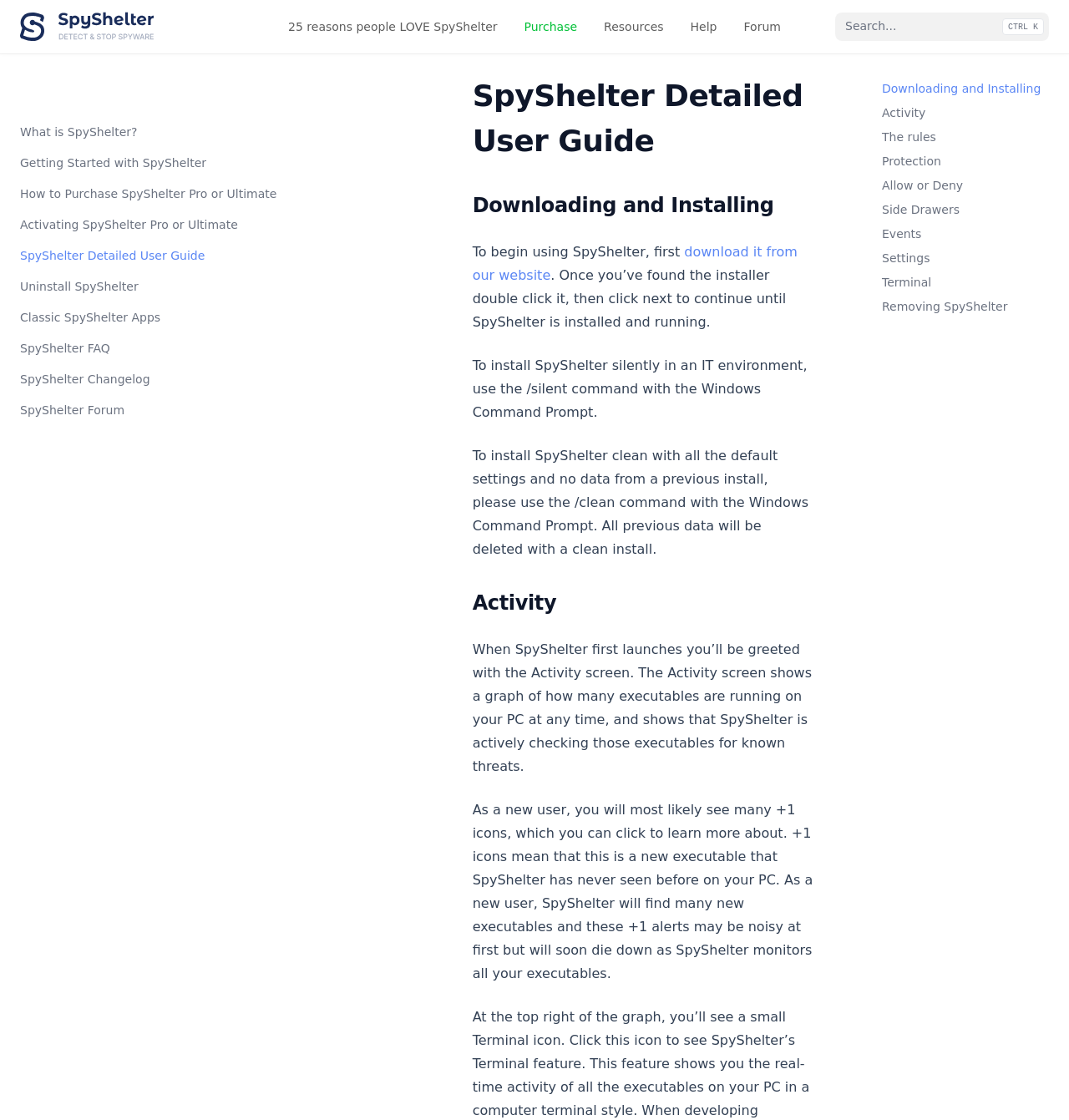How to change the view in the Activity screen?
Utilize the information in the image to give a detailed answer to the question.

To change the view in the Activity screen, use the 'view' pull-down menu, which allows users to switch to a Publisher view, sorting active processes by Publisher. This is mentioned in the 'Activity' section of the webpage.